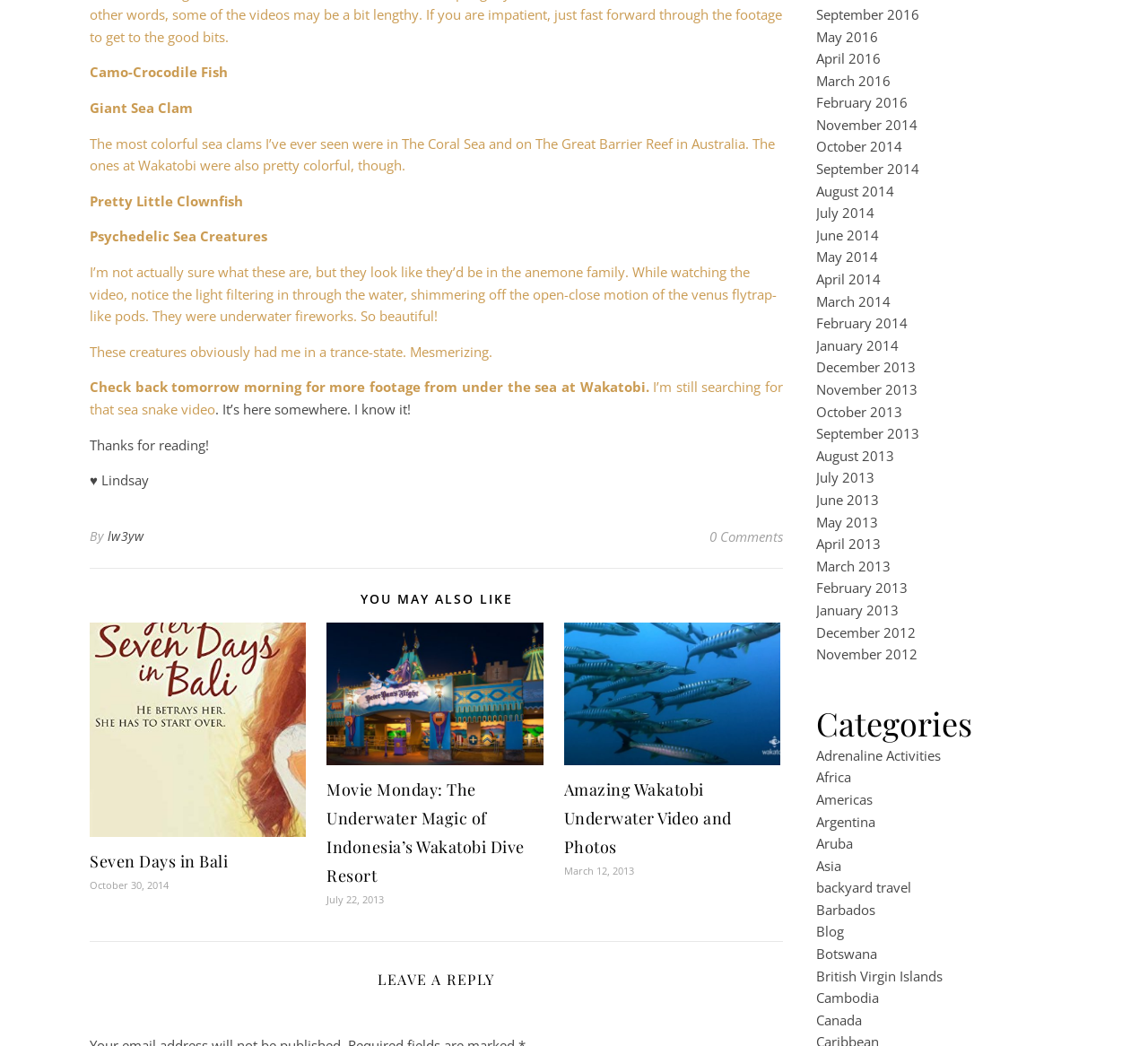Answer the following query with a single word or phrase:
What is the category of the article 'Amazing Wakatobi Underwater Video and Photos'?

Not specified